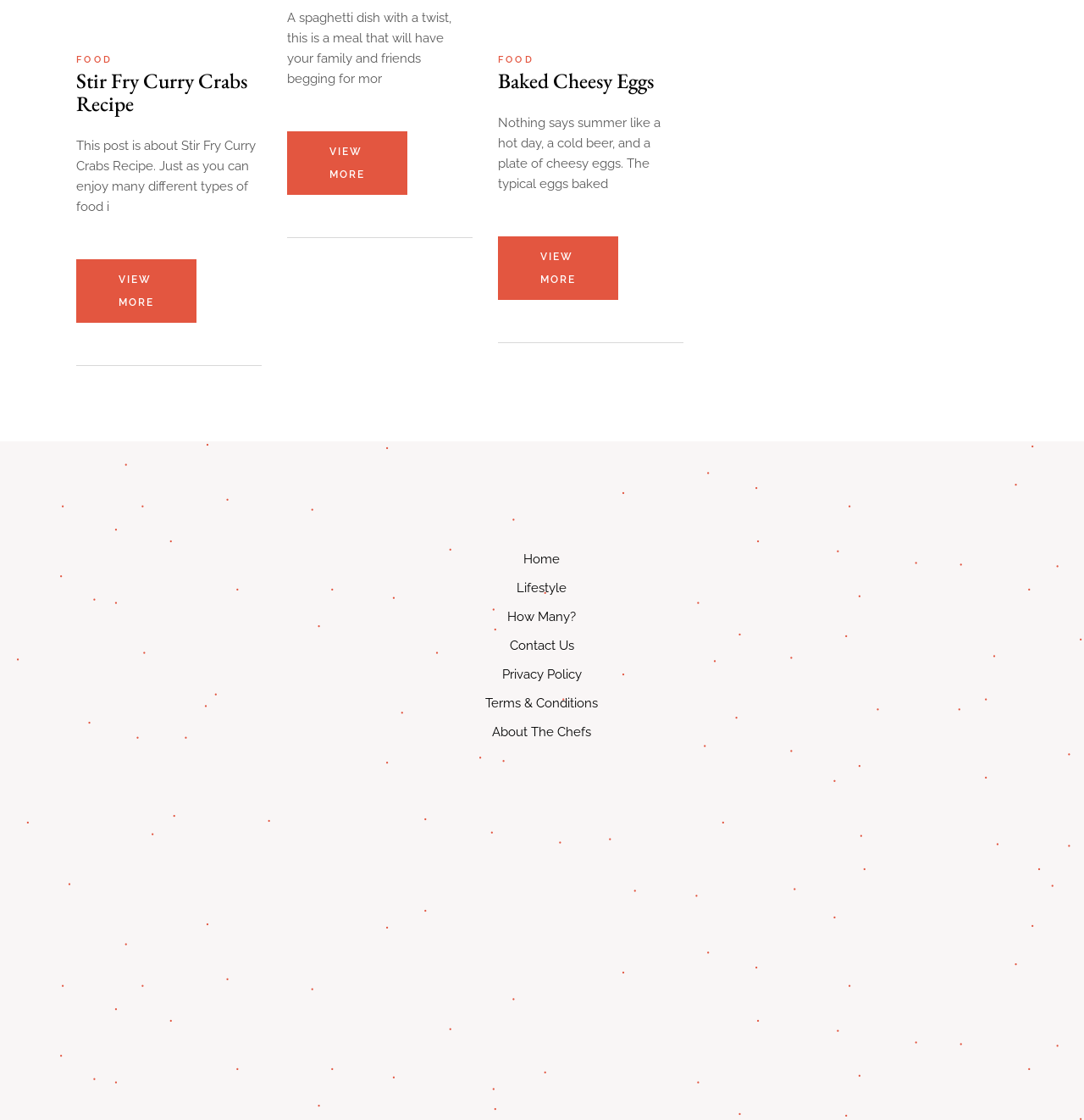Answer the question using only a single word or phrase: 
What is the purpose of the 'Home' link?

To navigate to the homepage